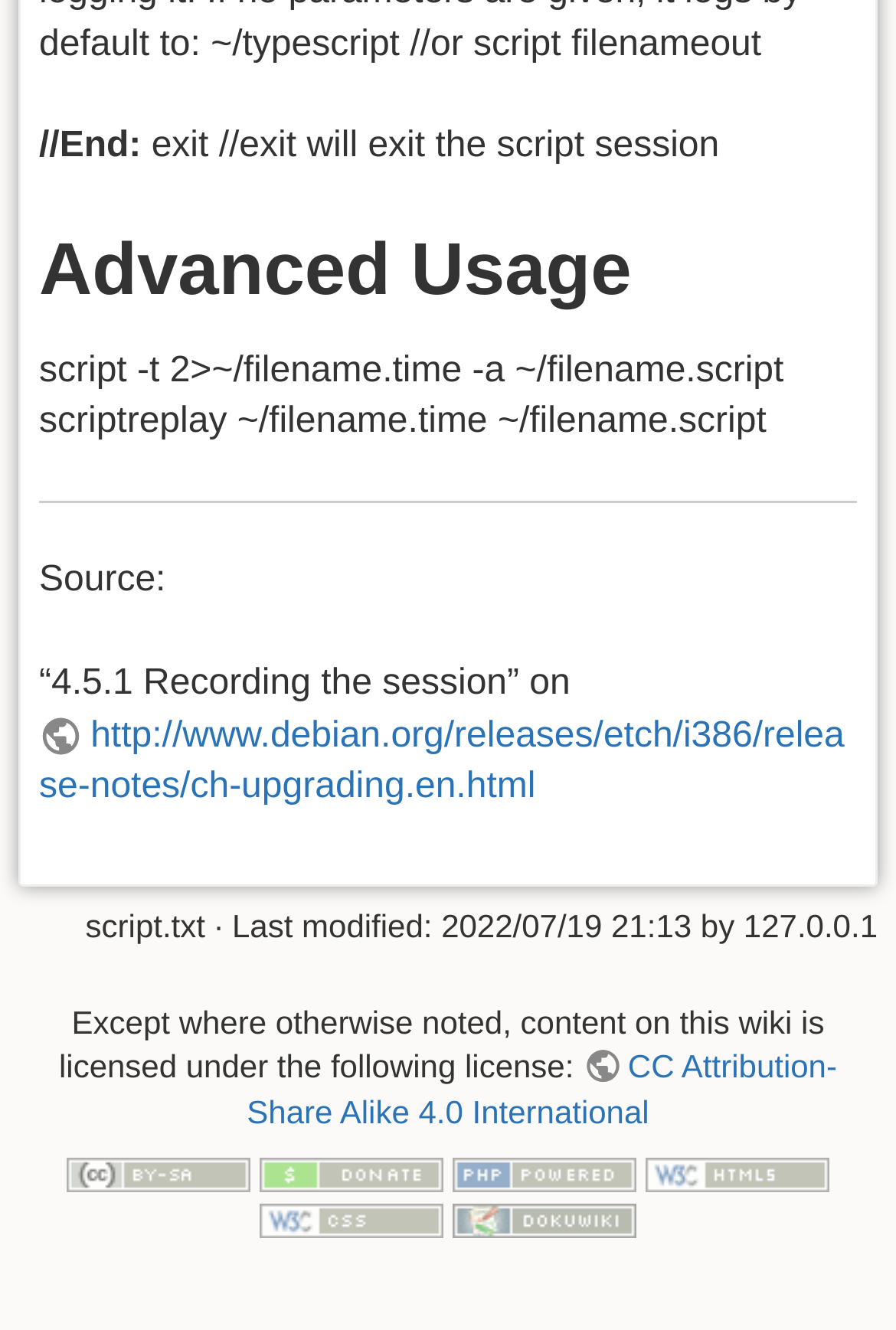What is the last modified date of the script.txt file?
Analyze the image and provide a thorough answer to the question.

The last modified date of the script.txt file can be determined by looking at the static text element with the text '· Last modified: 2022/07/19 21:13 by' next to the static text element with the text 'script.txt', which provides the file name and modification date.